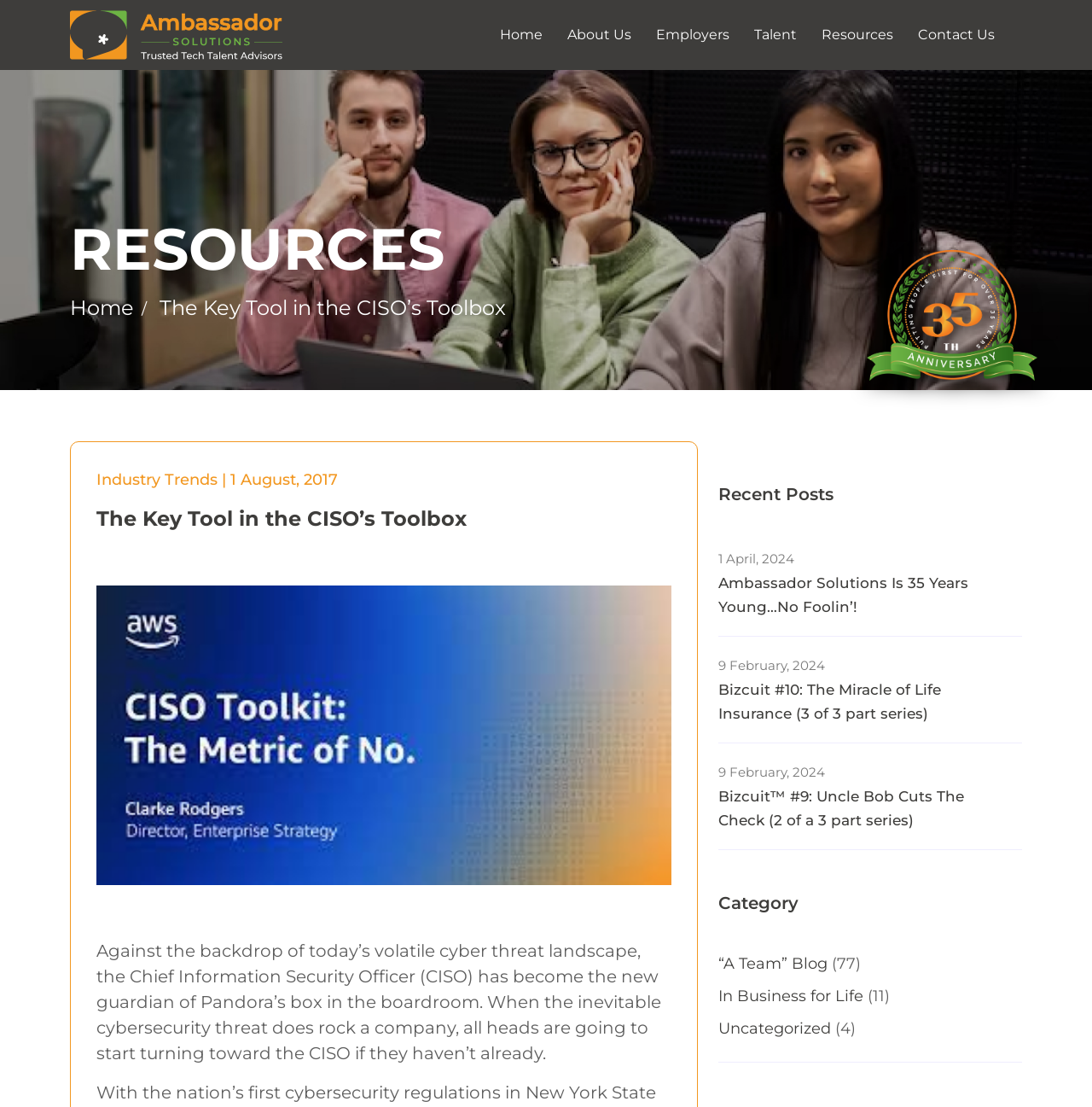Provide a brief response in the form of a single word or phrase:
How many recent posts are listed?

4